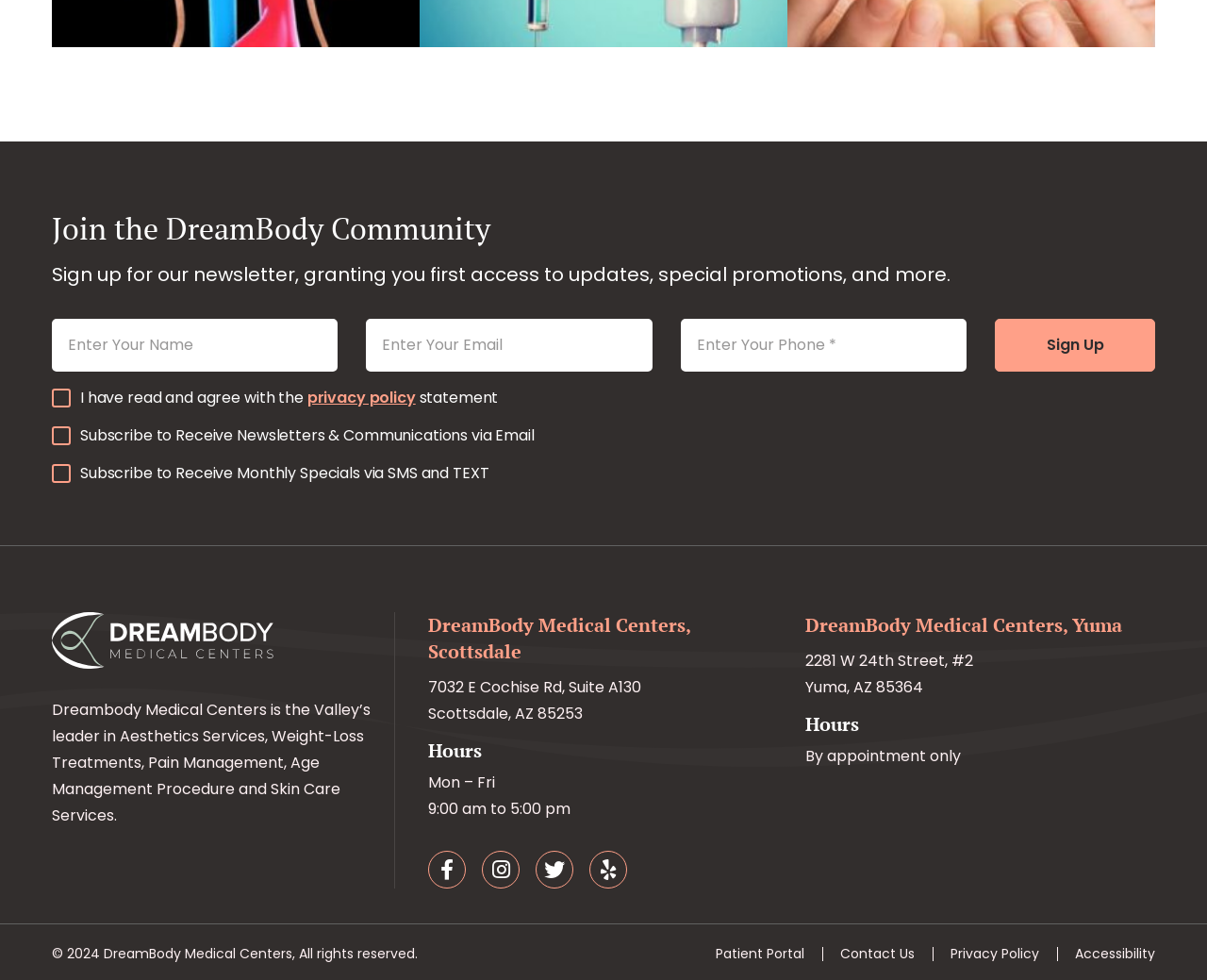What services does DreamBody Medical Centers offer?
Provide a one-word or short-phrase answer based on the image.

Aesthetics Services, Weight-Loss Treatments, etc.